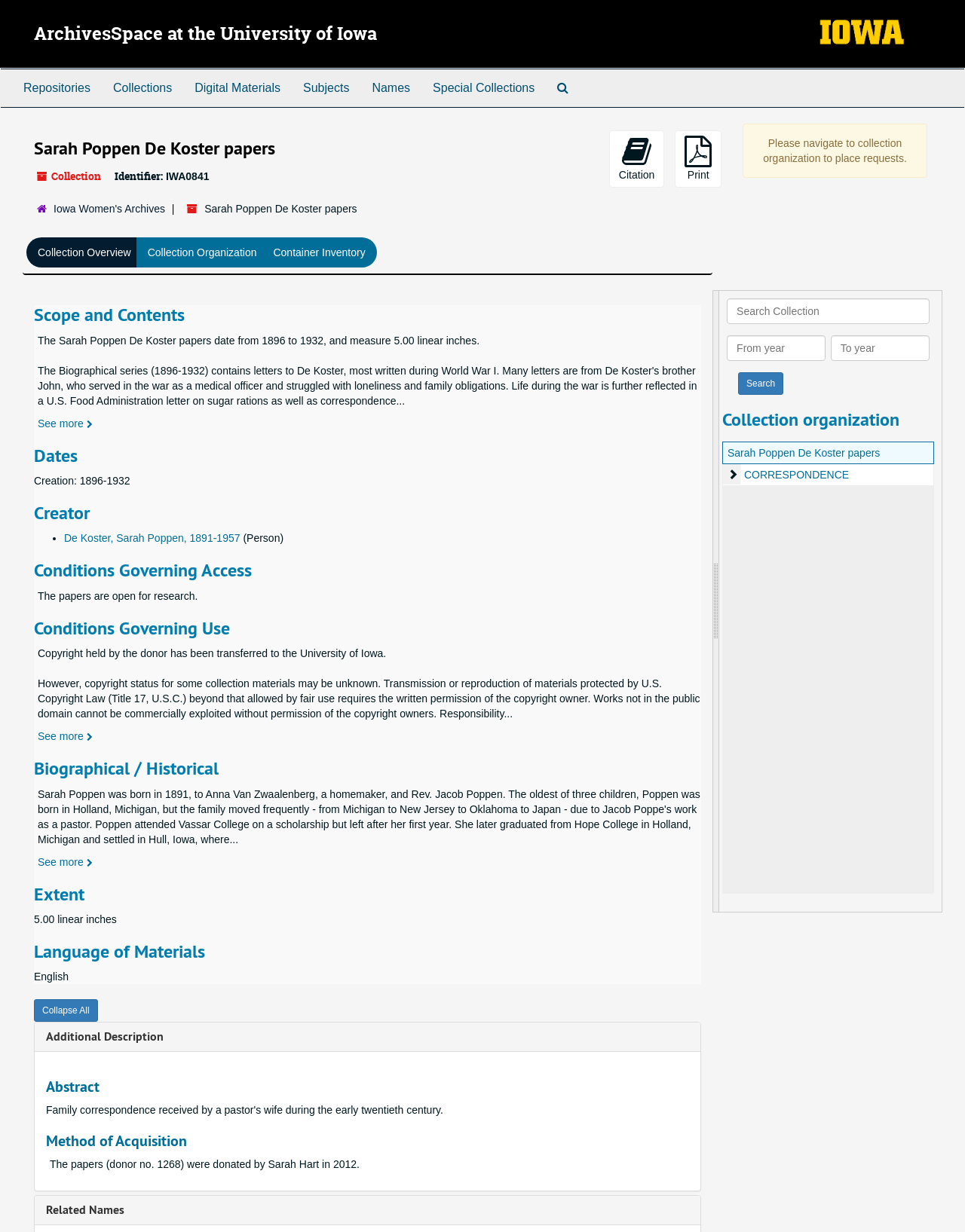Identify the bounding box coordinates necessary to click and complete the given instruction: "Search the collection".

[0.765, 0.302, 0.812, 0.321]